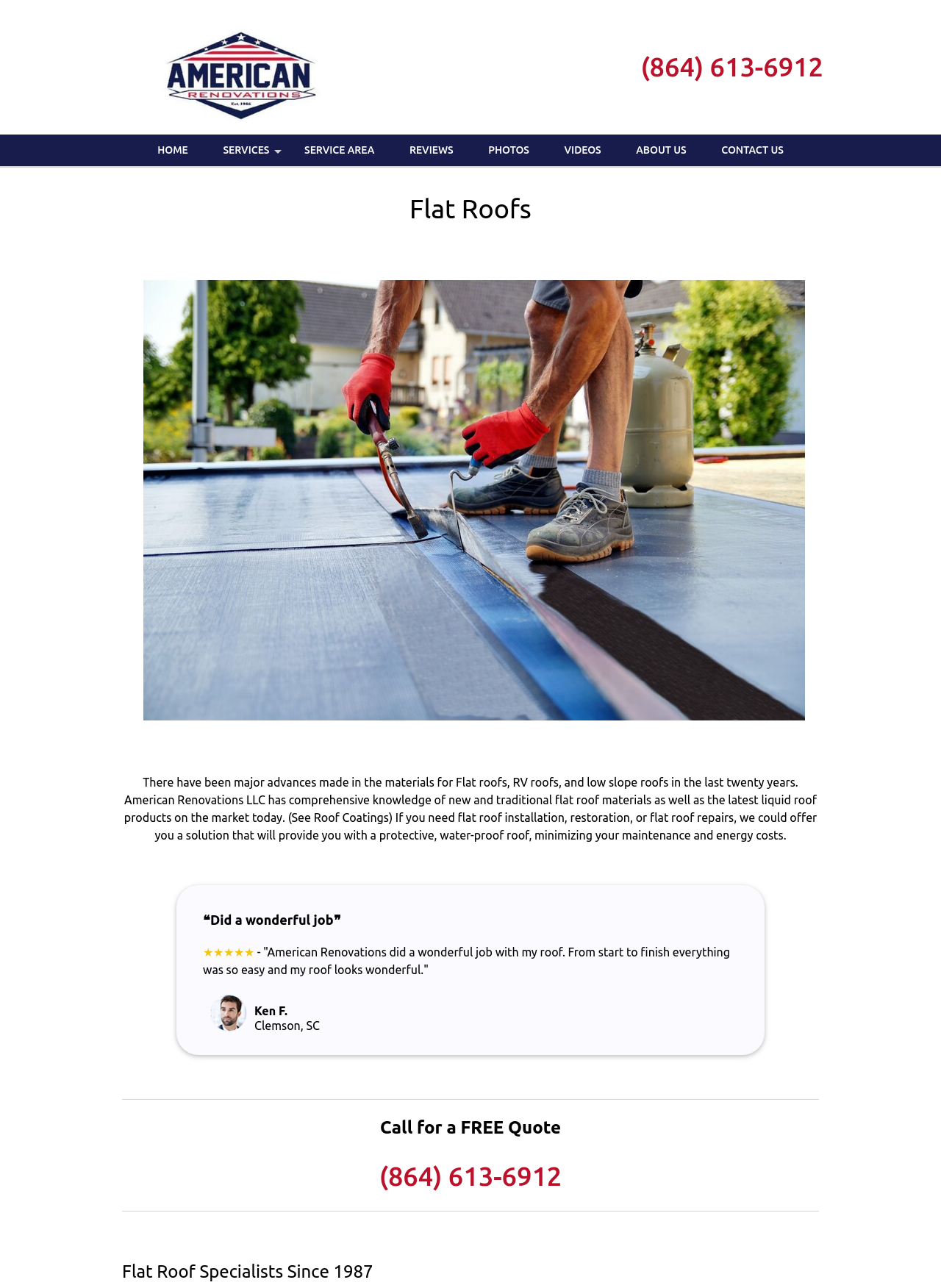Find the bounding box coordinates of the element to click in order to complete the given instruction: "View 'SERVICE AREA'."

[0.306, 0.104, 0.415, 0.129]